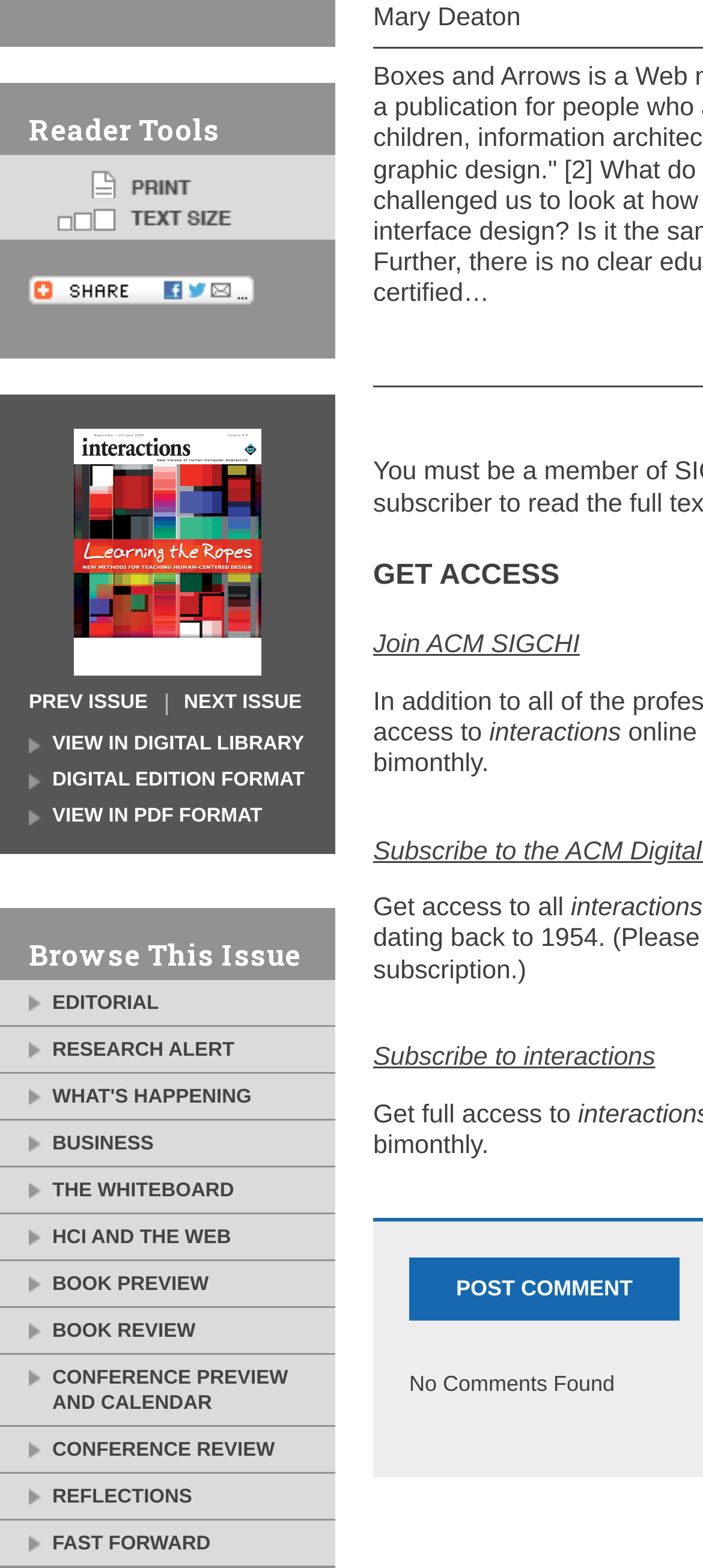Determine the bounding box for the described HTML element: "Business". Ensure the coordinates are four float numbers between 0 and 1 in the format [left, top, right, bottom].

[0.041, 0.715, 0.219, 0.738]